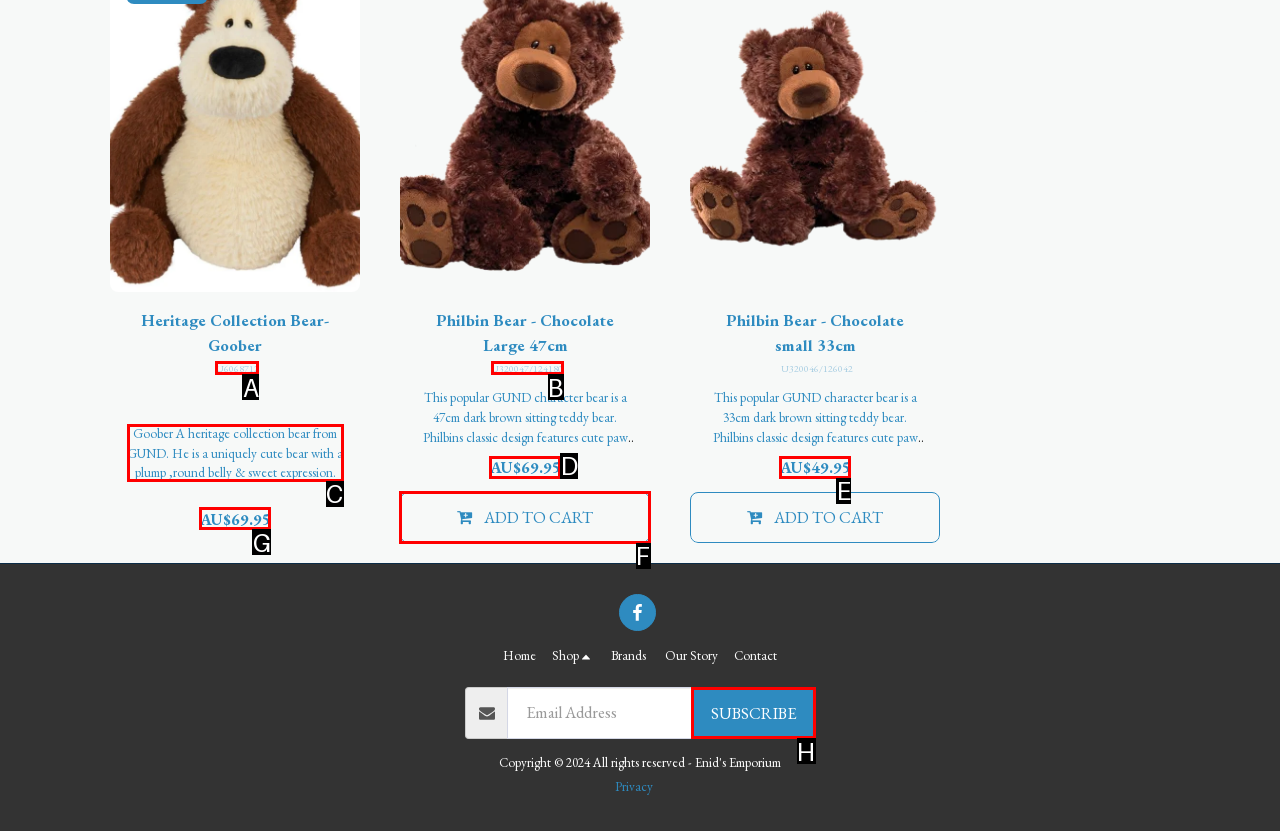Identify the letter of the UI element needed to carry out the task: Add Philbin Bear - Chocolate Large 47cm to cart
Reply with the letter of the chosen option.

F